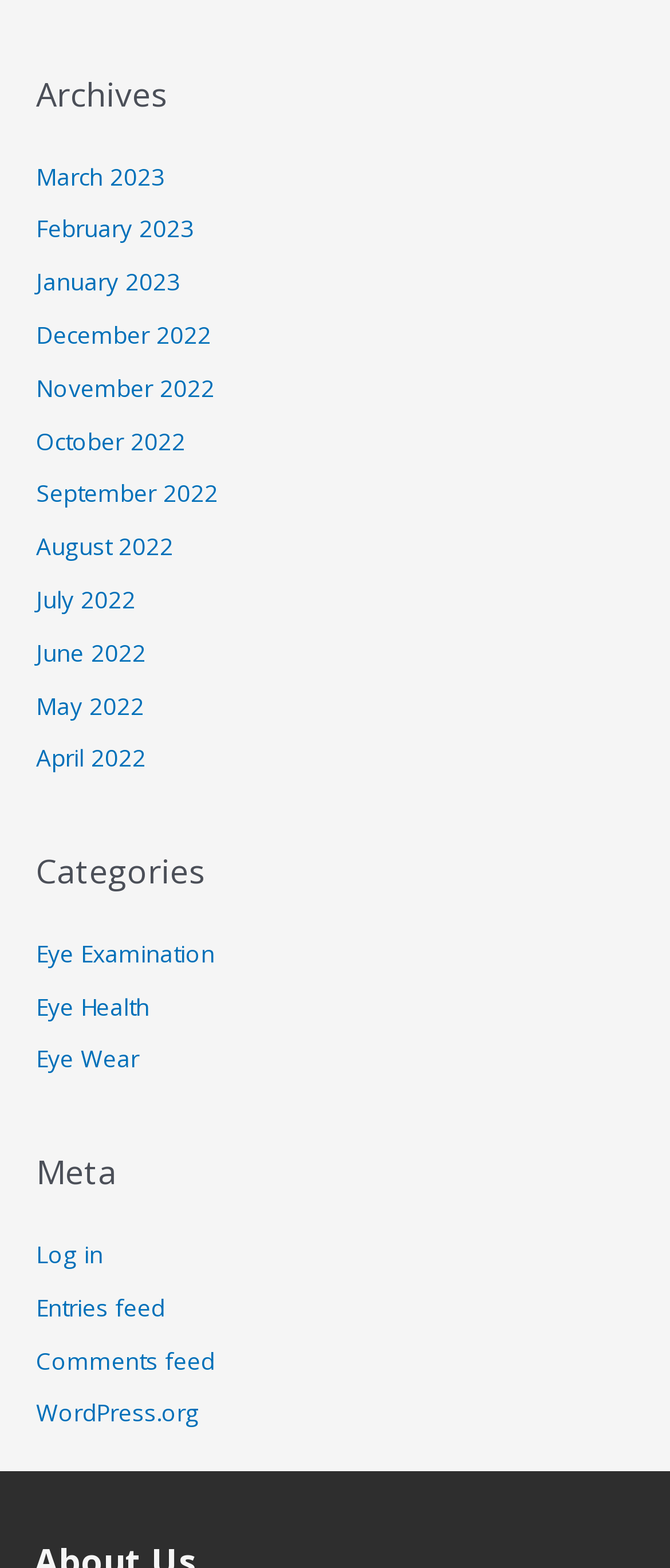Locate the bounding box coordinates of the element that needs to be clicked to carry out the instruction: "View February 2023 archives". The coordinates should be given as four float numbers ranging from 0 to 1, i.e., [left, top, right, bottom].

[0.054, 0.135, 0.29, 0.156]